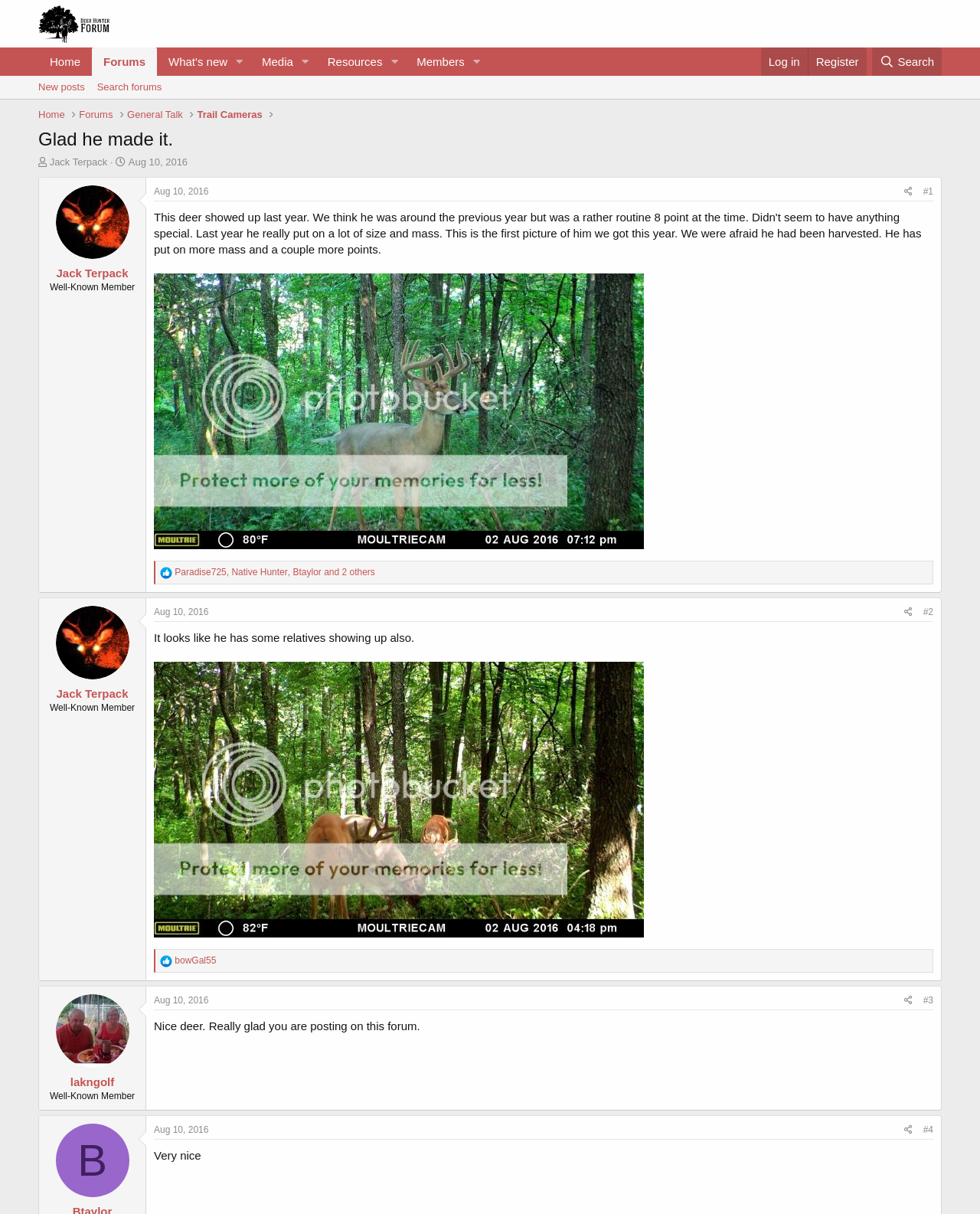Describe all visible elements and their arrangement on the webpage.

This webpage is a forum discussion thread about a deer. At the top, there is a navigation menu with links to "Home", "Forums", "What's new", "Media", "Resources", and "Members". On the right side, there are links to "Log in" and "Register". Below the navigation menu, there is a heading that reads "Glad he made it." with a thread starter's information, including their name "Jack Terpack" and the start date "Aug 10, 2016".

The main content of the webpage is divided into three sections, each representing a post in the discussion thread. The first post includes an image of a deer, and the text "This deer showed up last year. We think he was around the previous year but was a rather routine 8 point at the time. Didn't seem to have anything special..." The post is attributed to "Jack Terpack", who is a "Well-Known Member" of the forum.

The second post is from the same user, "Jack Terpack", and includes another image of a deer. The text in this post reads "It looks like he has some relatives showing up also." Below each post, there are links to "Like" and "Share" the post, as well as a list of users who have reacted to the post.

The third post is from a different user, "lakngolf", who is also a "Well-Known Member" of the forum. The post includes a message of appreciation for the original poster sharing their experience on the forum.